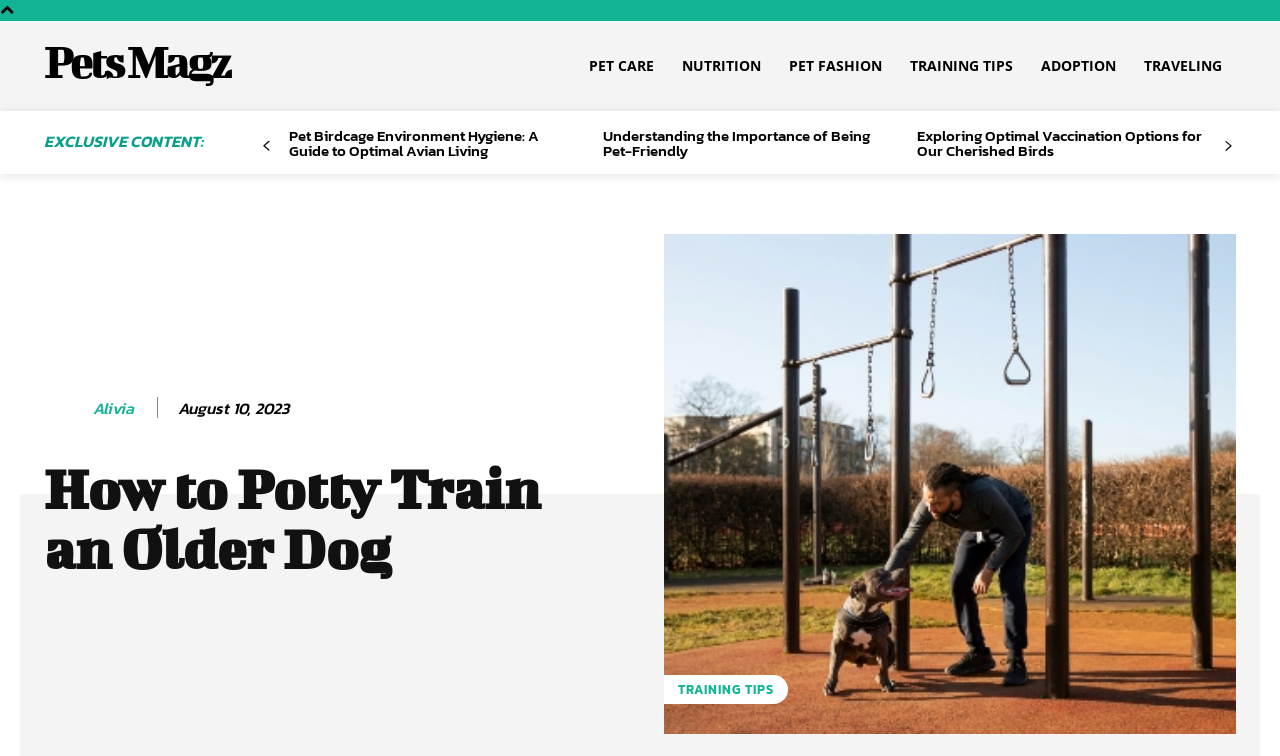Use a single word or phrase to answer the question: 
What is the purpose of the links 'prev-page' and 'next-page'?

Navigation